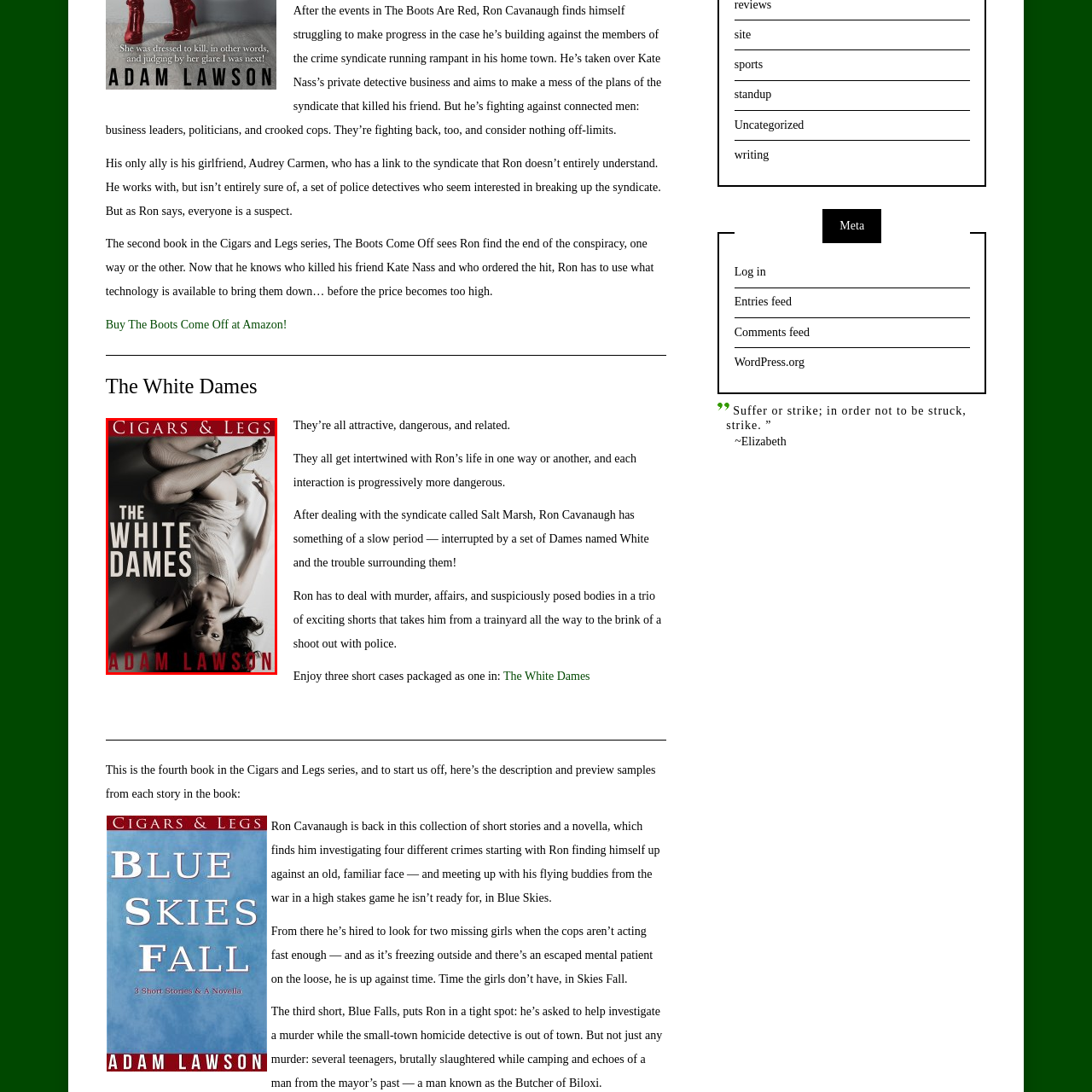Please scrutinize the portion of the image inside the purple boundary and provide an elaborate answer to the question below, relying on the visual elements: 
What is the title of the book?

The title of the book is 'The White Dames' because it is prominently displayed at the top of the book cover in white against a dark background, conveying a sense of mystery and allure.